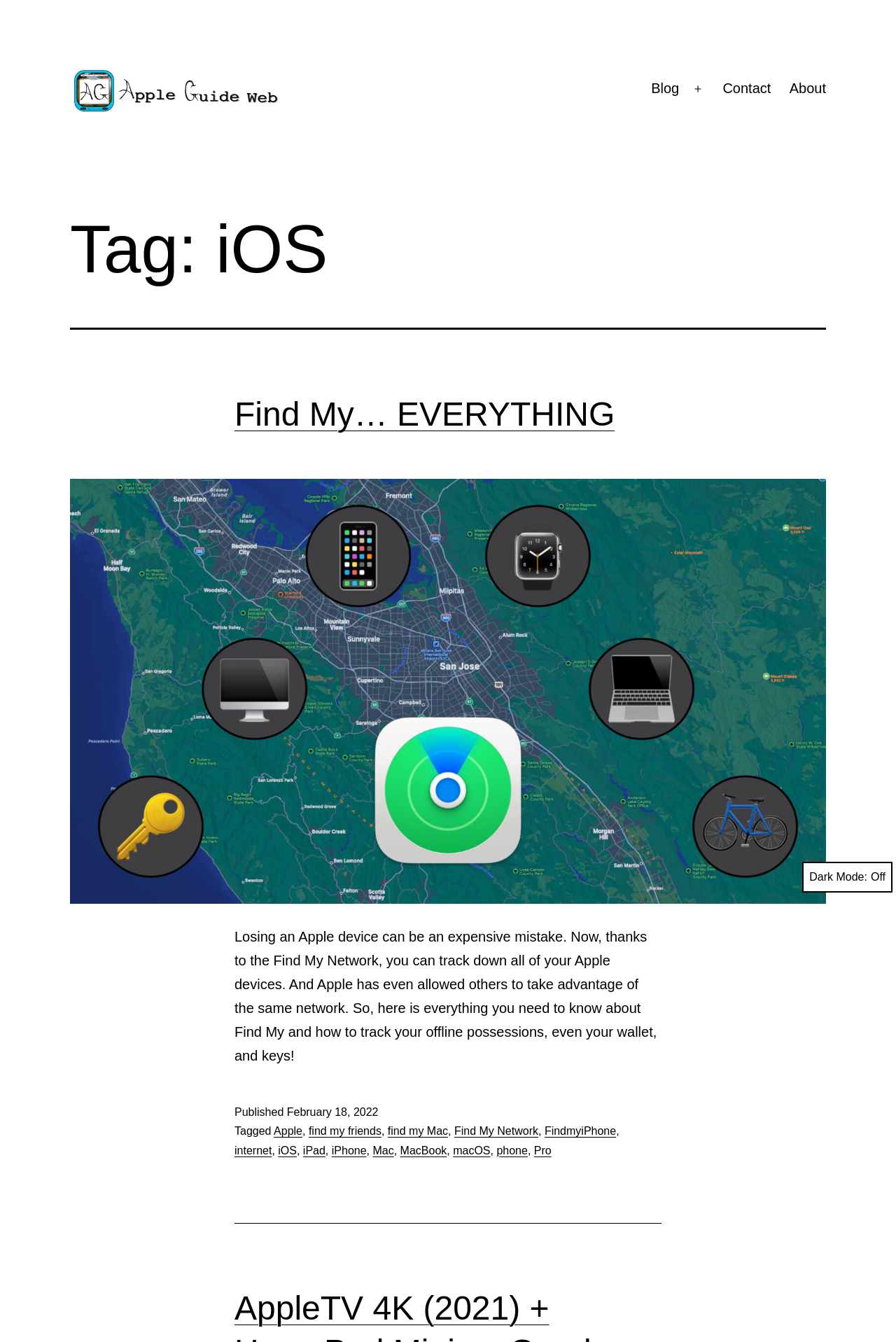Please pinpoint the bounding box coordinates for the region I should click to adhere to this instruction: "Open the menu".

[0.762, 0.053, 0.796, 0.08]